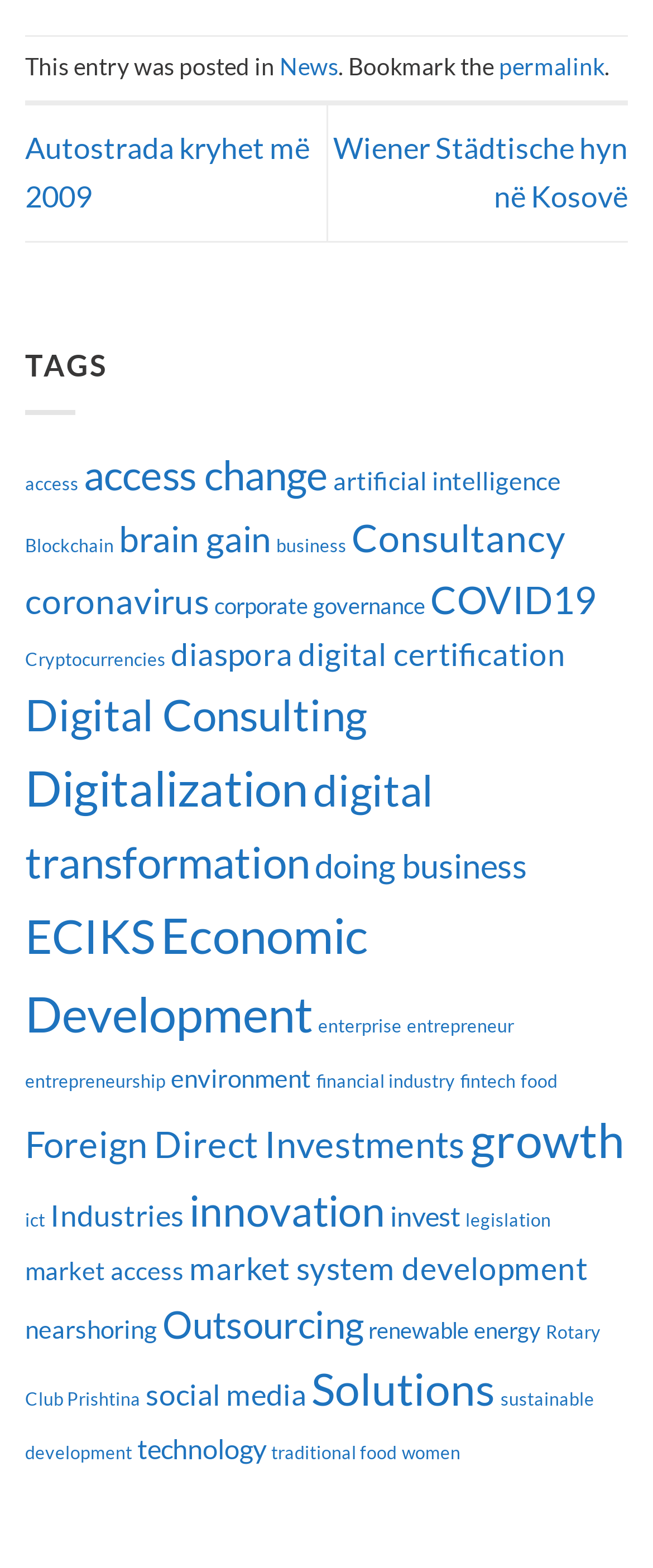Is the link 'Economic Development' related to business?
From the image, provide a succinct answer in one word or a short phrase.

Yes